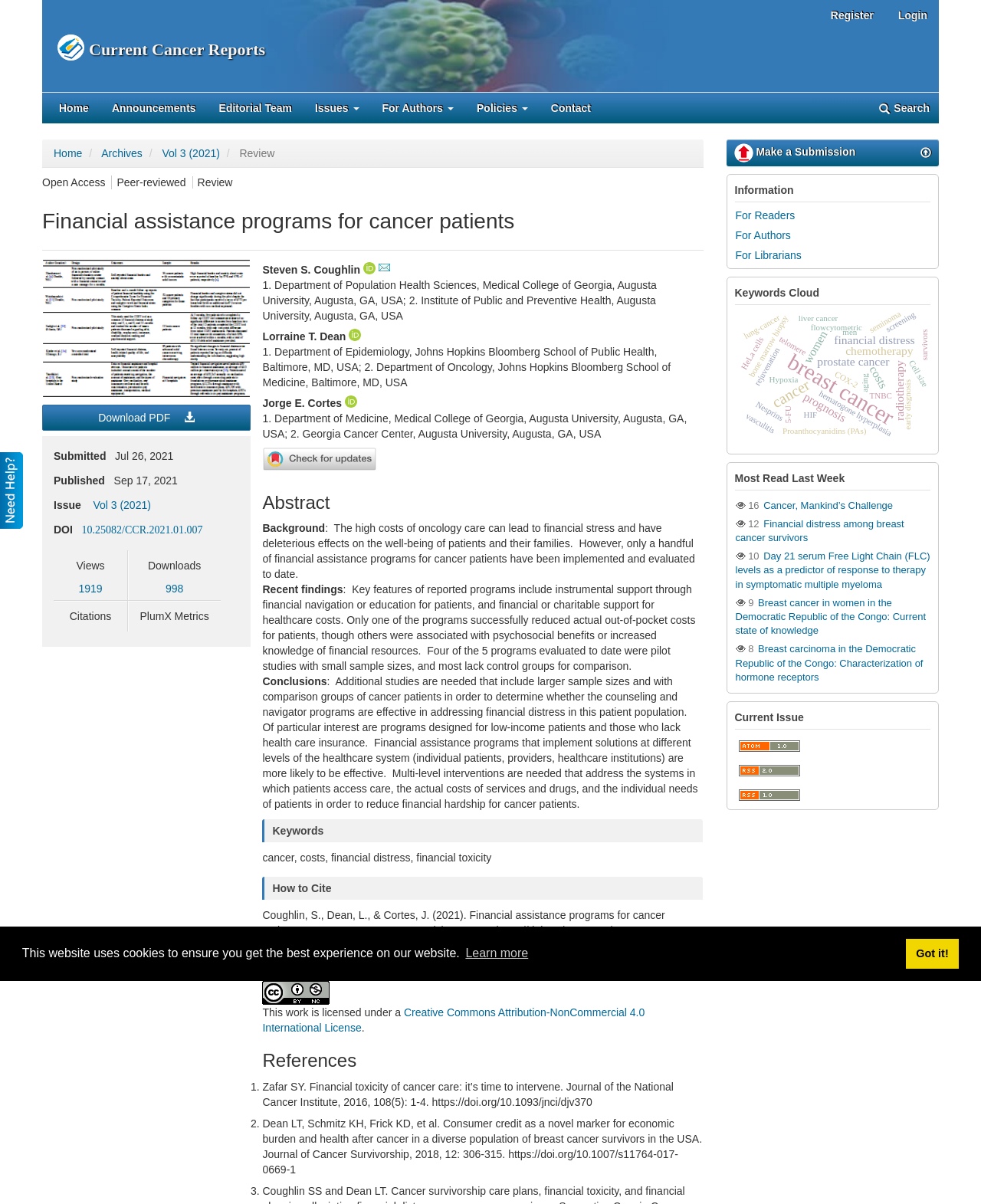What is the name of the journal?
Using the visual information, respond with a single word or phrase.

Current Cancer Reports